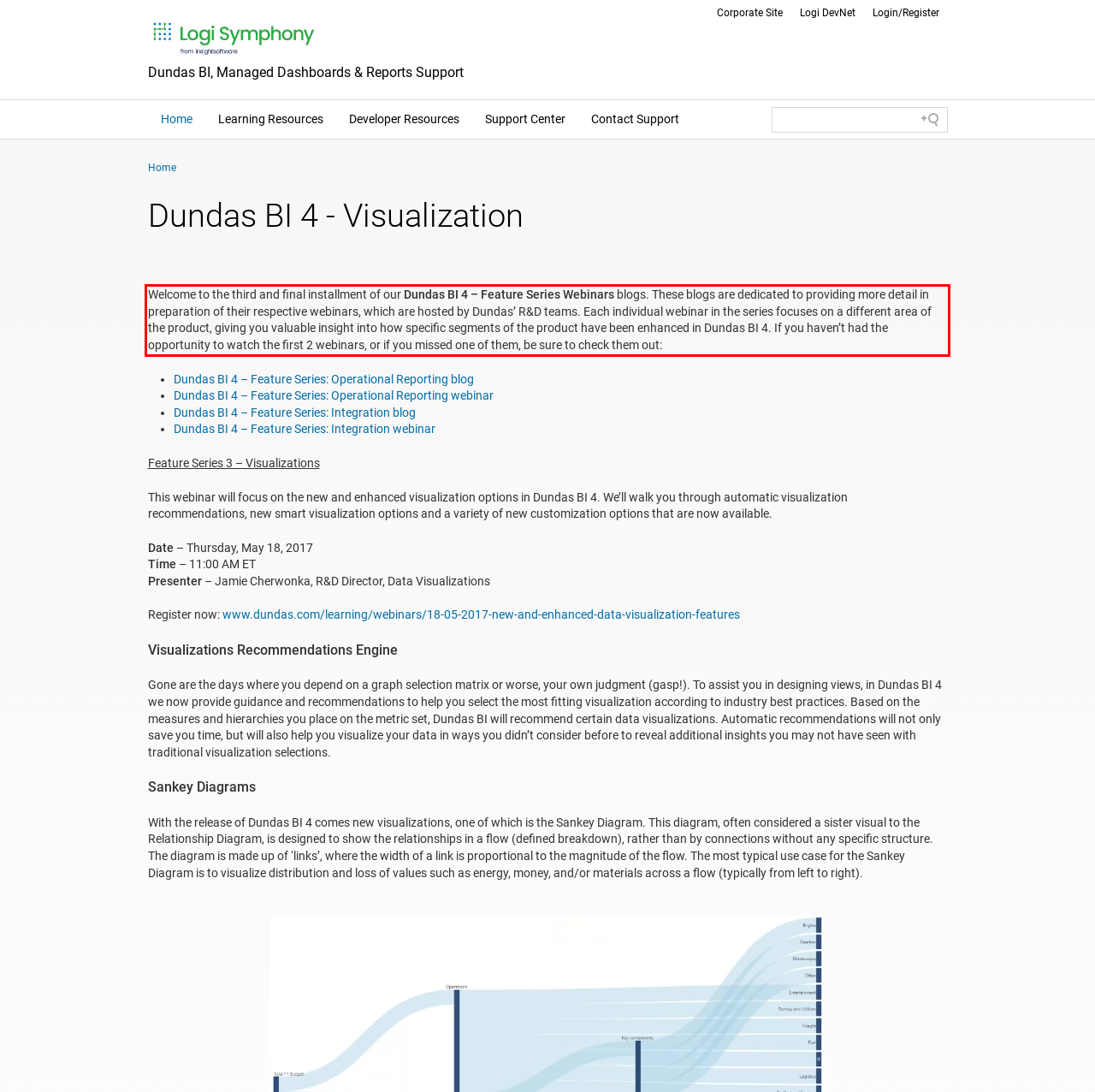Observe the screenshot of the webpage, locate the red bounding box, and extract the text content within it.

Welcome to the third and final installment of our Dundas BI 4 – Feature Series Webinars blogs. These blogs are dedicated to providing more detail in preparation of their respective webinars, which are hosted by Dundas’ R&D teams. Each individual webinar in the series focuses on a different area of the product, giving you valuable insight into how specific segments of the product have been enhanced in Dundas BI 4. If you haven’t had the opportunity to watch the first 2 webinars, or if you missed one of them, be sure to check them out: